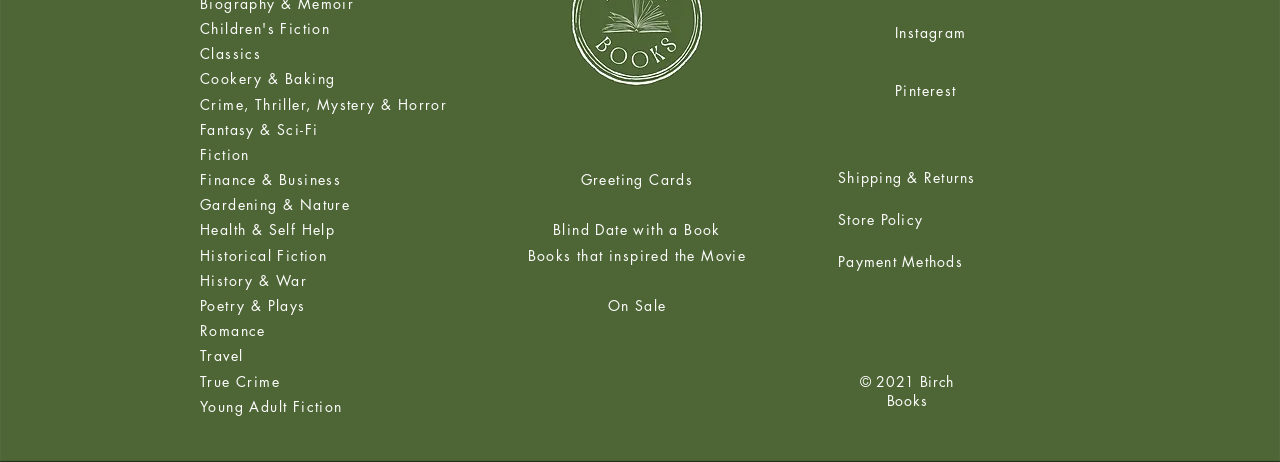What is the last book category listed?
Based on the screenshot, provide a one-word or short-phrase response.

Young Adult Fiction